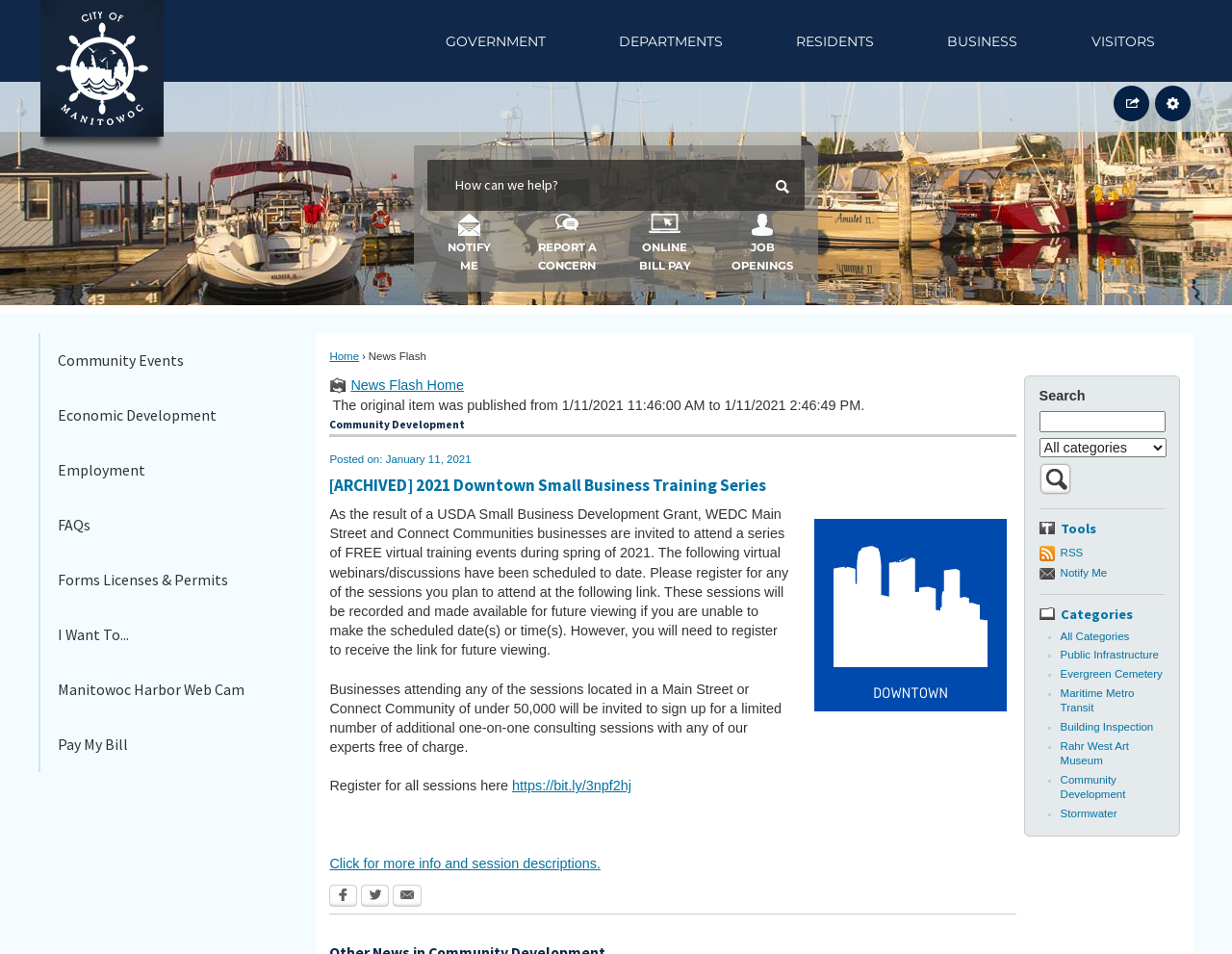What is the topic of the news flash?
Identify the answer in the screenshot and reply with a single word or phrase.

2021 Downtown Small Business Training Series